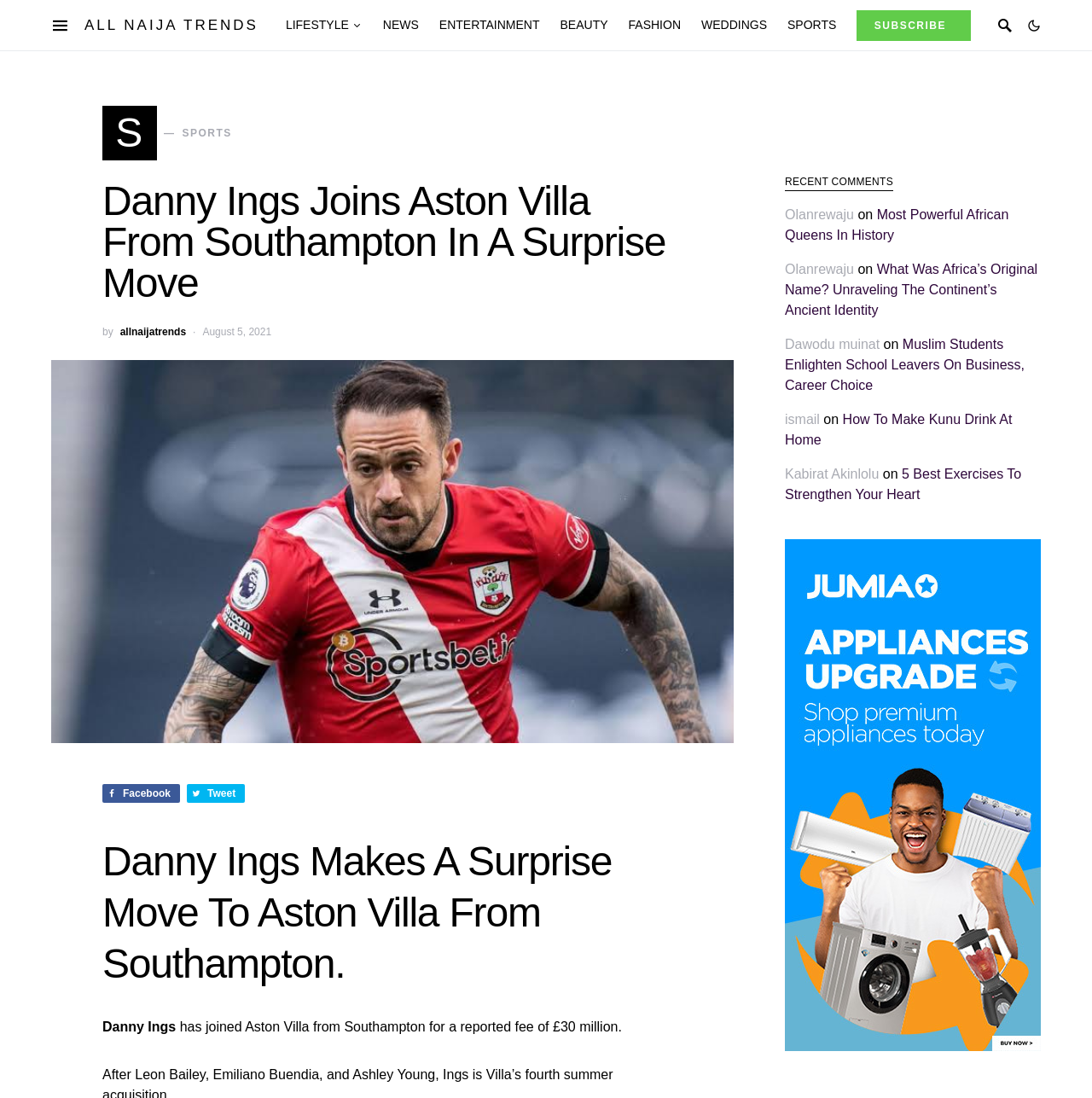Please identify the bounding box coordinates of the element's region that should be clicked to execute the following instruction: "View recent comments". The bounding box coordinates must be four float numbers between 0 and 1, i.e., [left, top, right, bottom].

[0.719, 0.16, 0.818, 0.174]